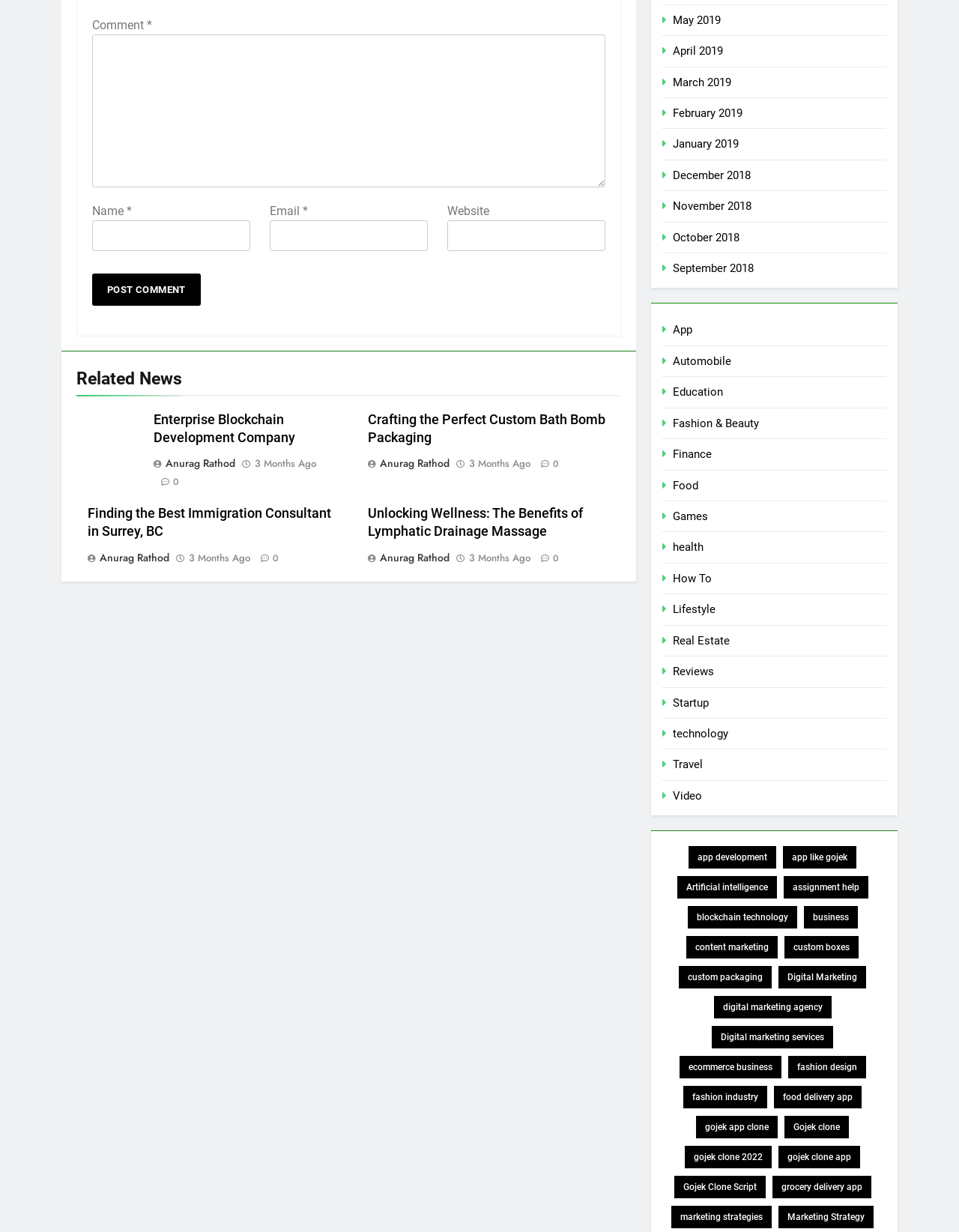Answer the question with a brief word or phrase:
How many items are in the category 'app like gojek'?

51 items